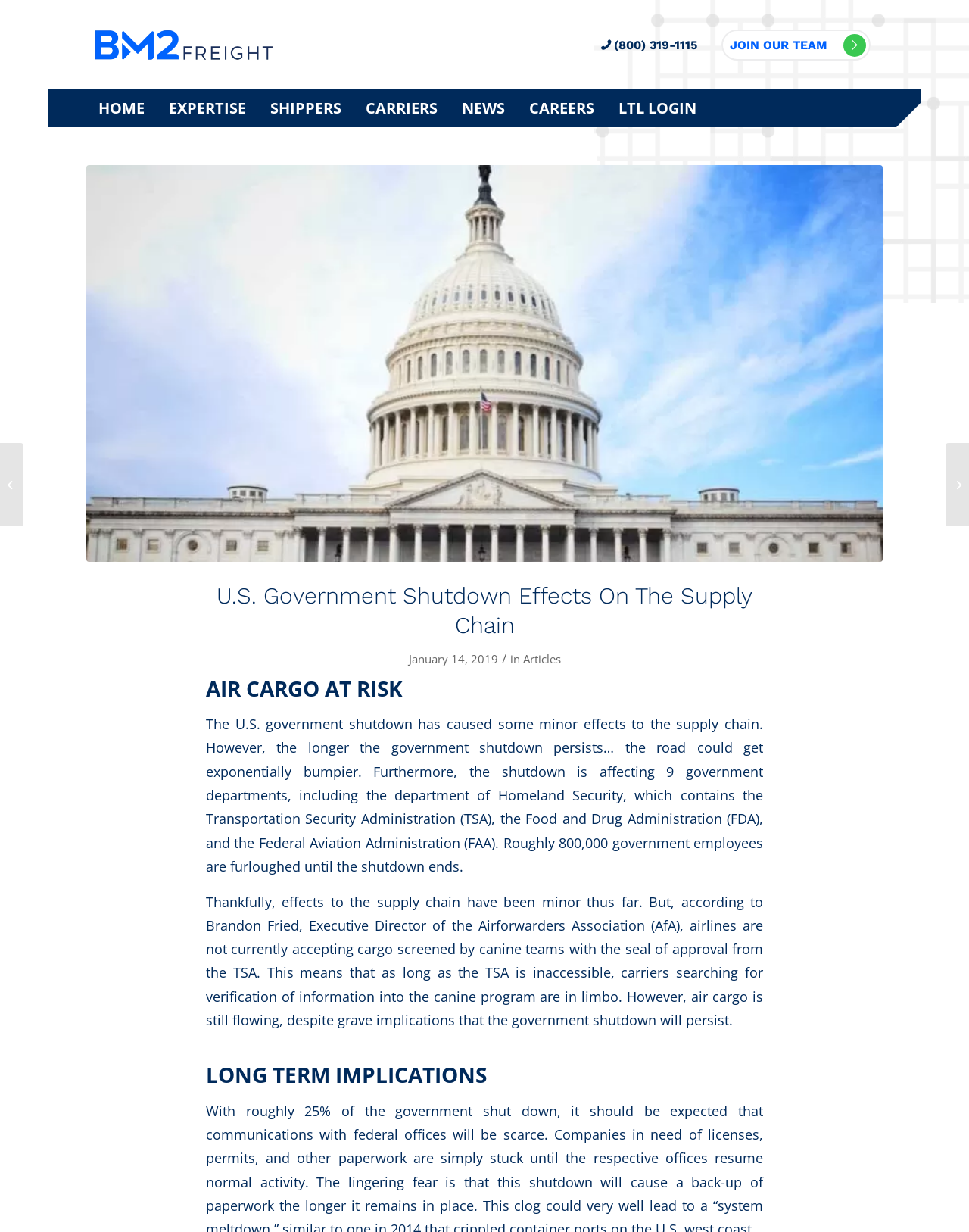What is the current status of air cargo?
Please analyze the image and answer the question with as much detail as possible.

I found the current status of air cargo by reading the heading 'AIR CARGO AT RISK' and the subsequent paragraph, which explains that the U.S. government shutdown has caused some minor effects to the supply chain, and the longer the shutdown persists, the more it could affect air cargo.